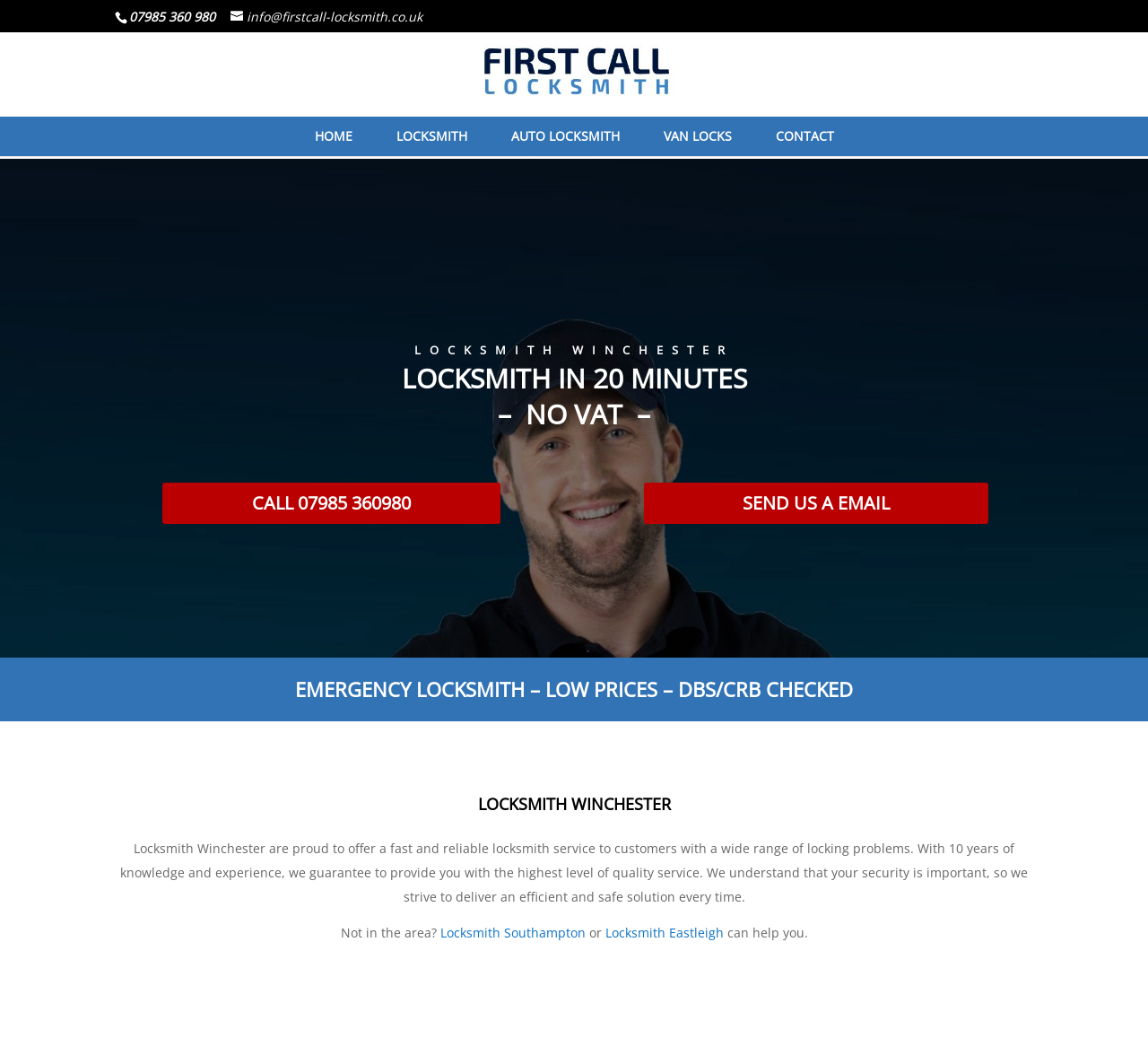Determine the bounding box coordinates for the clickable element to execute this instruction: "get locksmith services in Southampton". Provide the coordinates as four float numbers between 0 and 1, i.e., [left, top, right, bottom].

[0.383, 0.869, 0.51, 0.885]